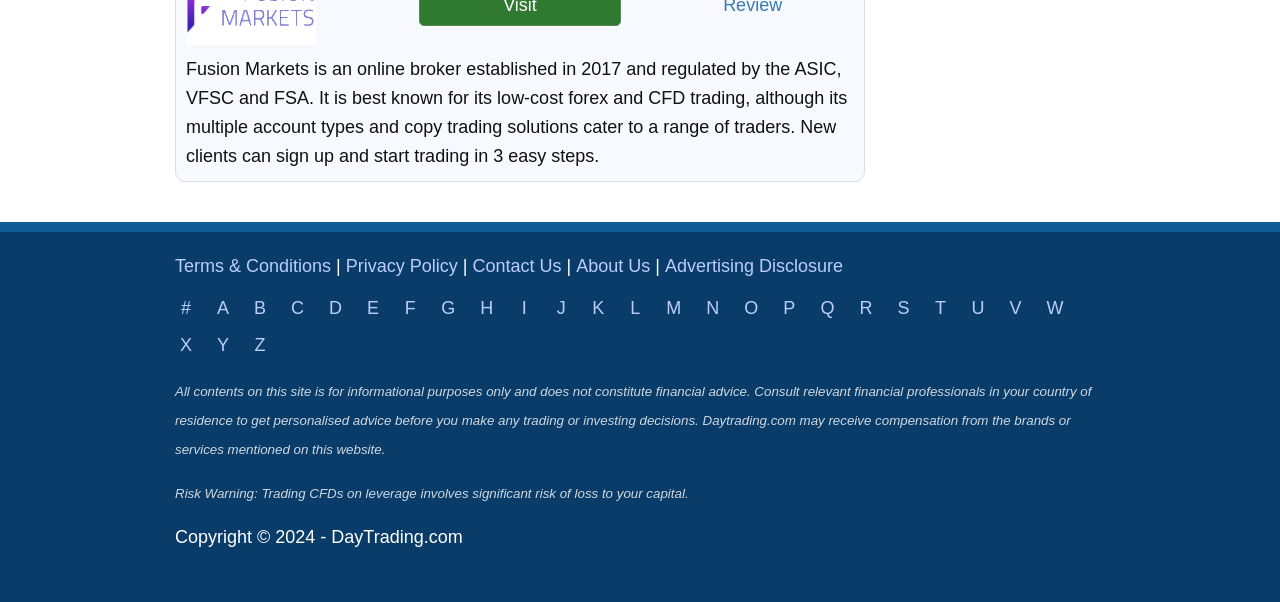Find the bounding box coordinates of the element to click in order to complete the given instruction: "View the 'Description' tab."

None